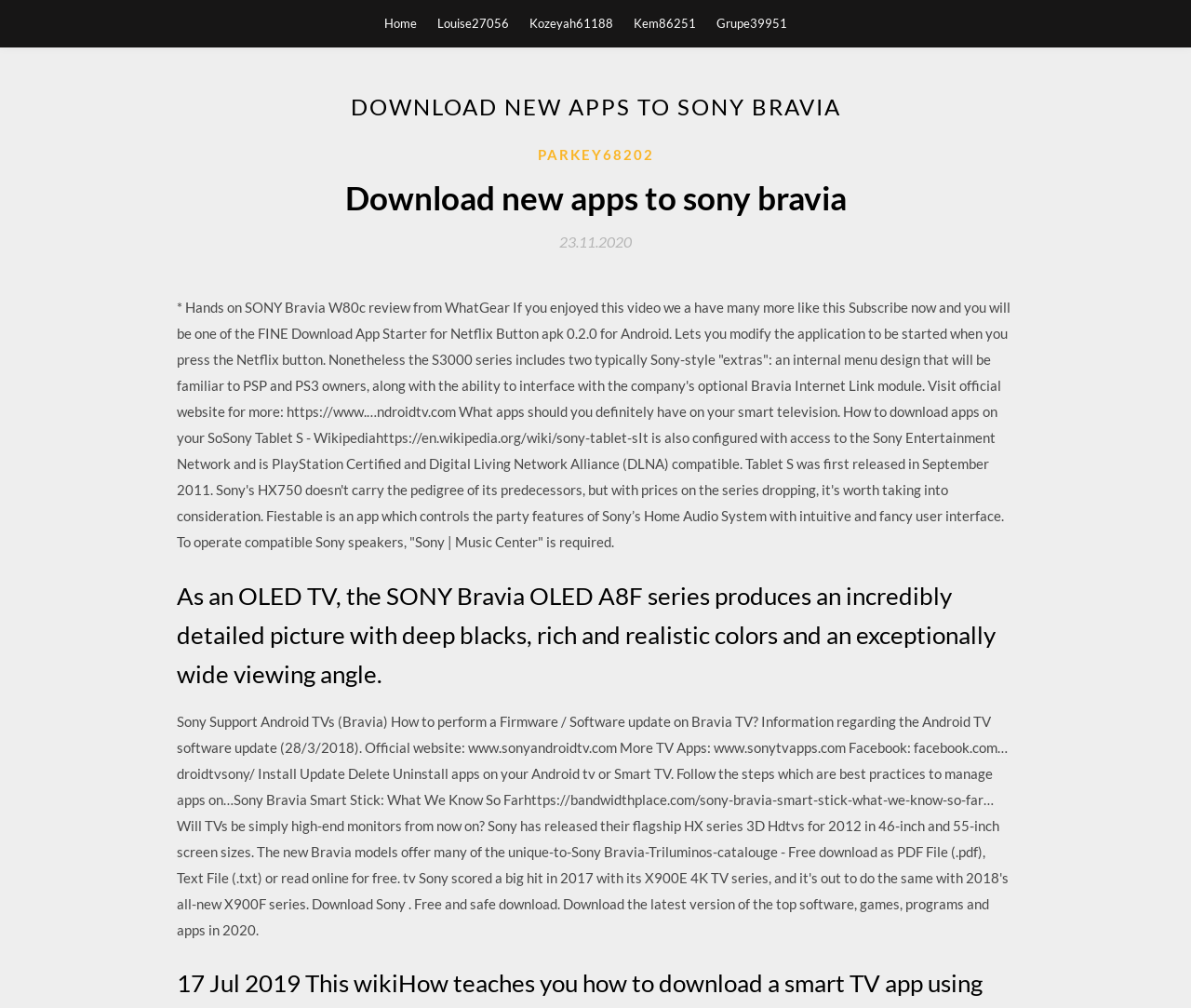What is the characteristic of the SONY Bravia OLED A8F series?
Based on the visual information, provide a detailed and comprehensive answer.

The website describes the SONY Bravia OLED A8F series as producing an incredibly detailed picture with deep blacks, rich and realistic colors, and an exceptionally wide viewing angle.